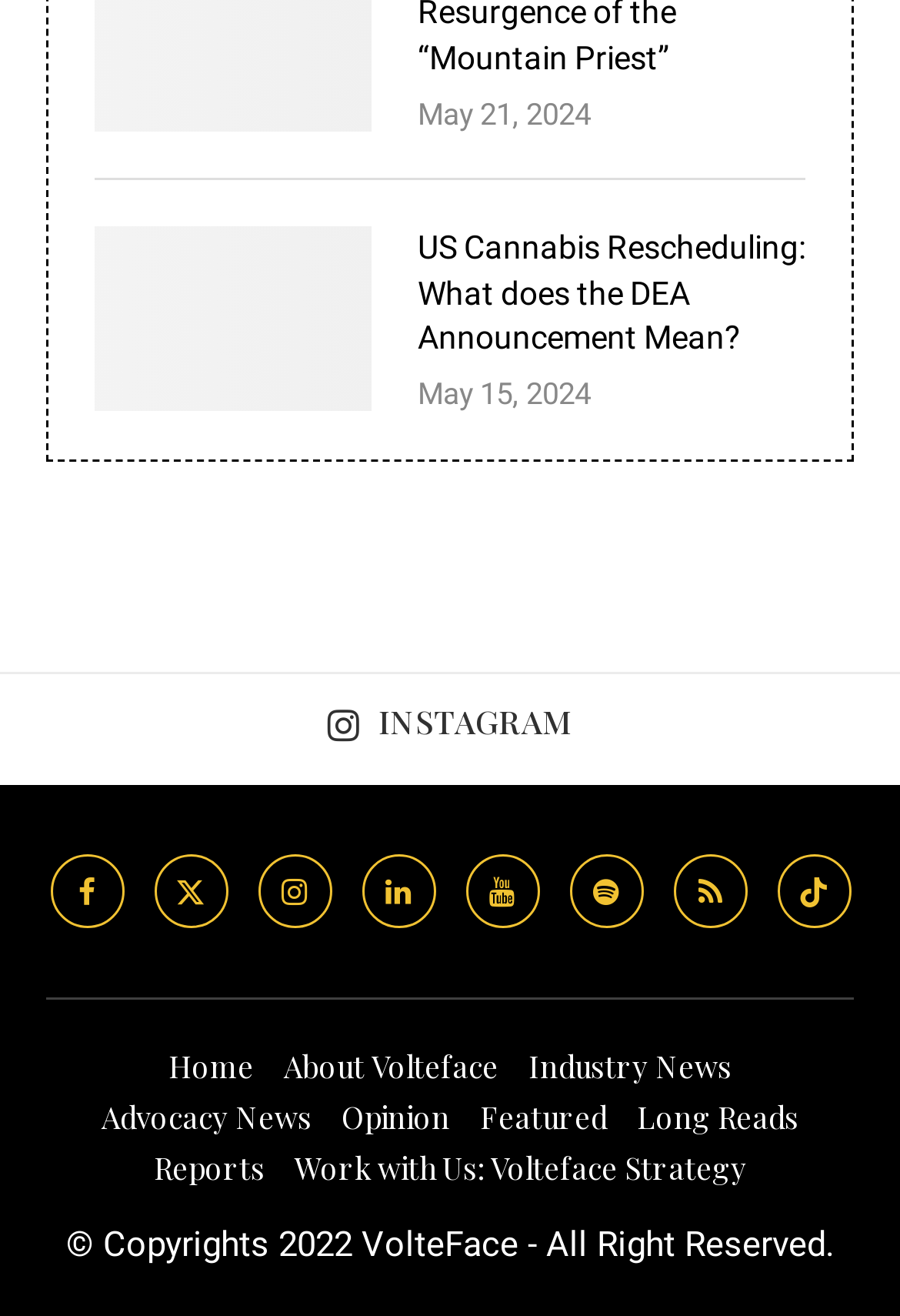What is the title of the second article?
Using the image provided, answer with just one word or phrase.

Not available